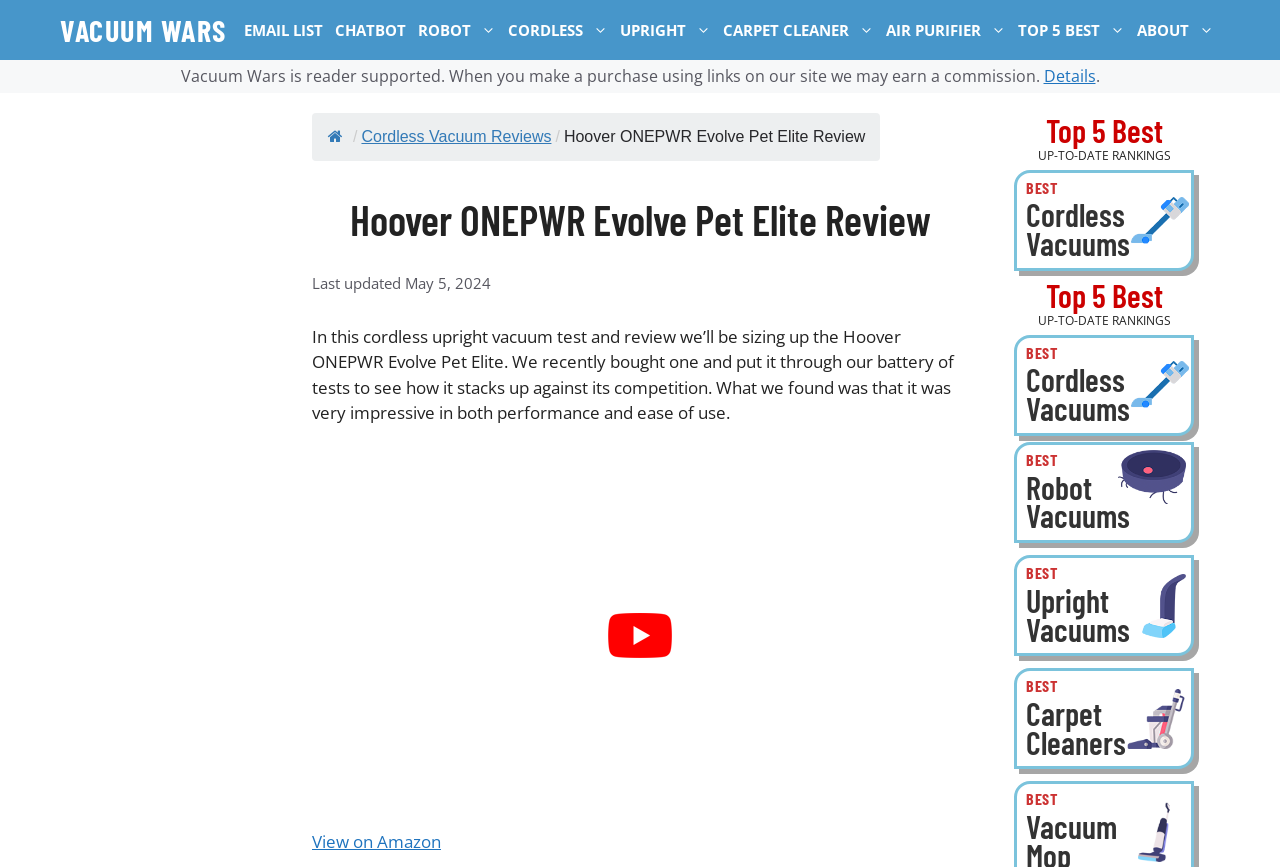Offer a detailed explanation of the webpage layout and contents.

This webpage is a review of the Hoover ONEPWR Evolve Pet Elite upright vacuum. At the top, there is a navigation bar with multiple links, including "VACUUM WARS", "EMAIL LIST", "CHATBOT", "ROBOT", "CORDLESS", "UPRIGHT", "CARPET CLEANER", "AIR PURIFIER", "TOP 5 BEST", and "ABOUT". Each link has a corresponding button.

Below the navigation bar, there are two lines of text stating that the website is reader-supported and that purchases made through links on the site may earn a commission.

The main content of the page is a review of the Hoover ONEPWR Evolve Pet Elite upright vacuum. The review is headed by a title "Hoover ONEPWR Evolve Pet Elite Review" and has a subheading "Last updated: May 5, 2024". The review text describes the testing process and the results, stating that the vacuum was impressive in both performance and ease of use.

To the right of the review text, there is a figure with a play button, which appears to be a YouTube video. Below the figure, there is a link to view the product on Amazon.

On the right side of the page, there are multiple sections with headings "Top 5 Best" and "UP-TO-DATE RANKINGS". Each section has links to different types of vacuum reviews, including cordless, robot, upright, and carpet cleaners. Each link is accompanied by a "BEST" label.

Overall, the webpage is a review of a specific vacuum model, with additional links to other related reviews and content.